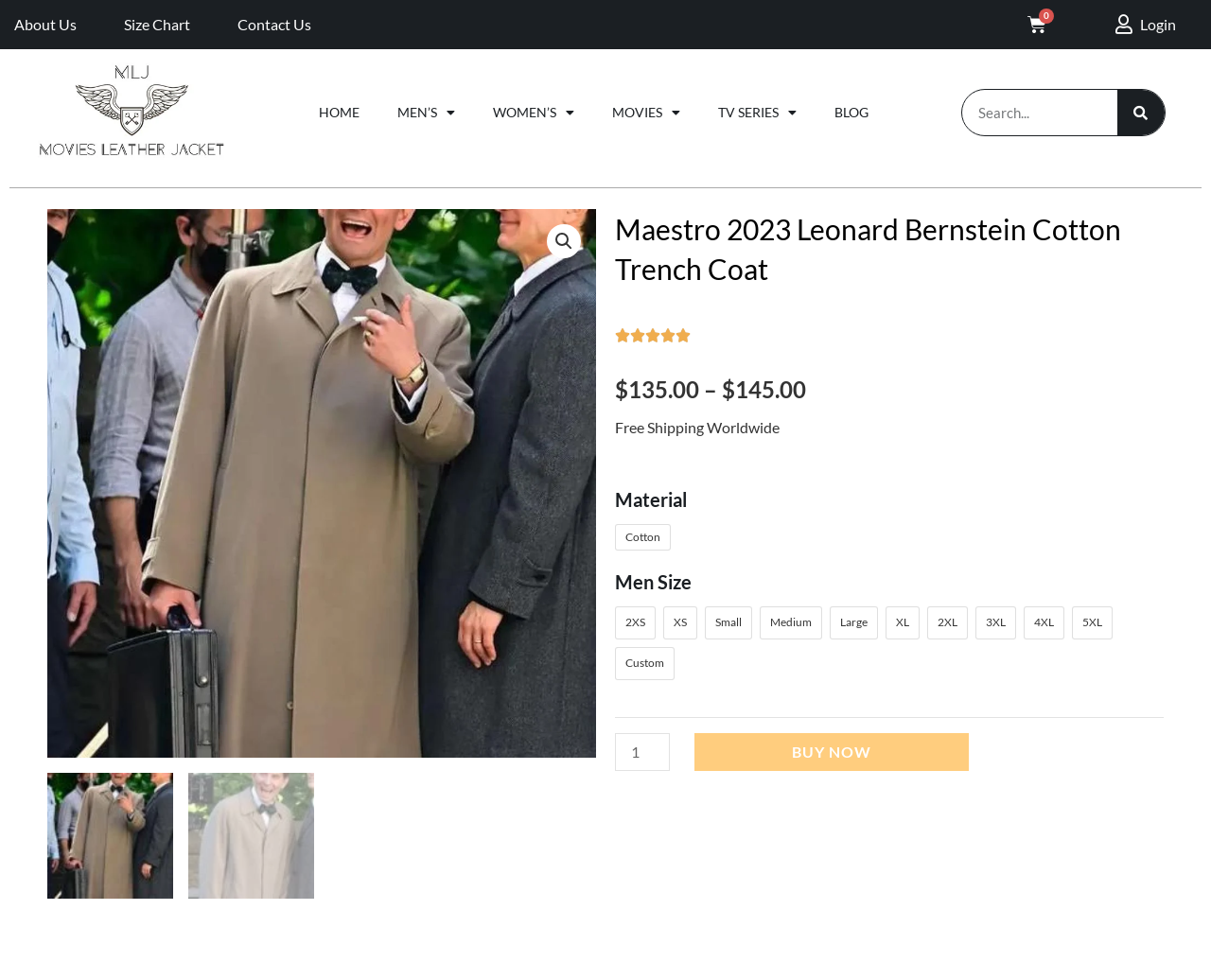Identify the bounding box of the UI element described as follows: "Holiday clubs". Provide the coordinates as four float numbers in the range of 0 to 1 [left, top, right, bottom].

None